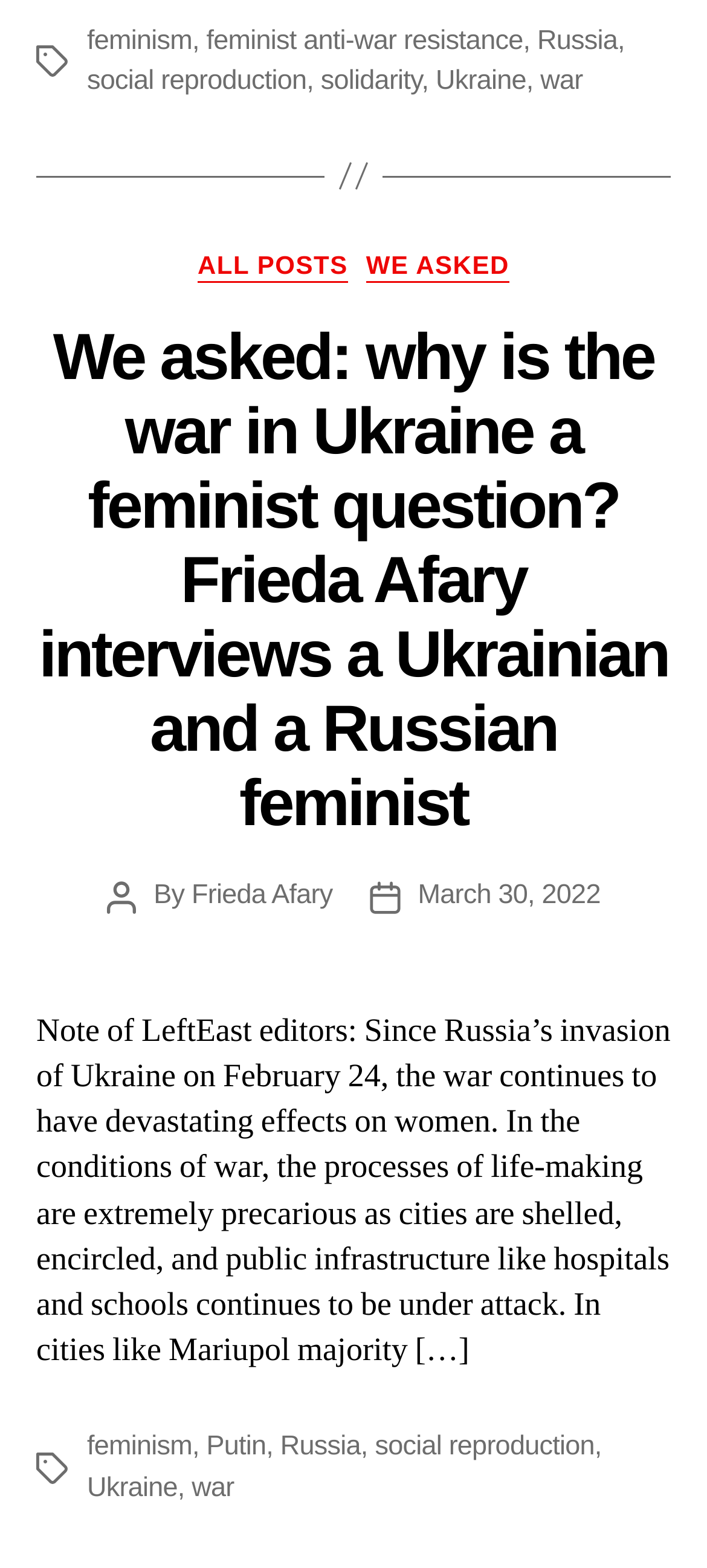Give a concise answer using one word or a phrase to the following question:
What are the categories listed?

ALL POSTS, WE ASKED